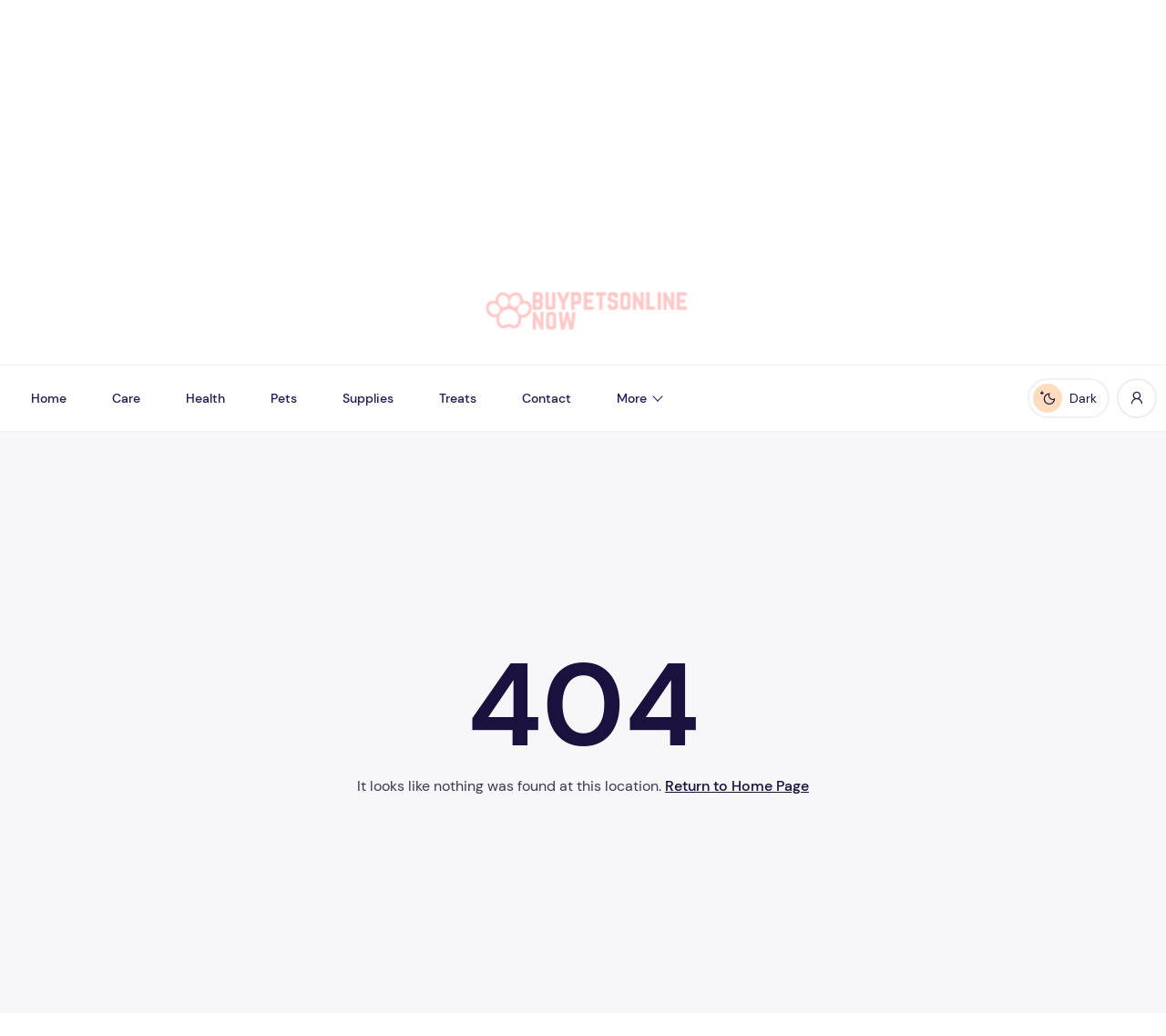Identify the bounding box coordinates of the part that should be clicked to carry out this instruction: "Click the logo".

[0.406, 0.278, 0.594, 0.32]